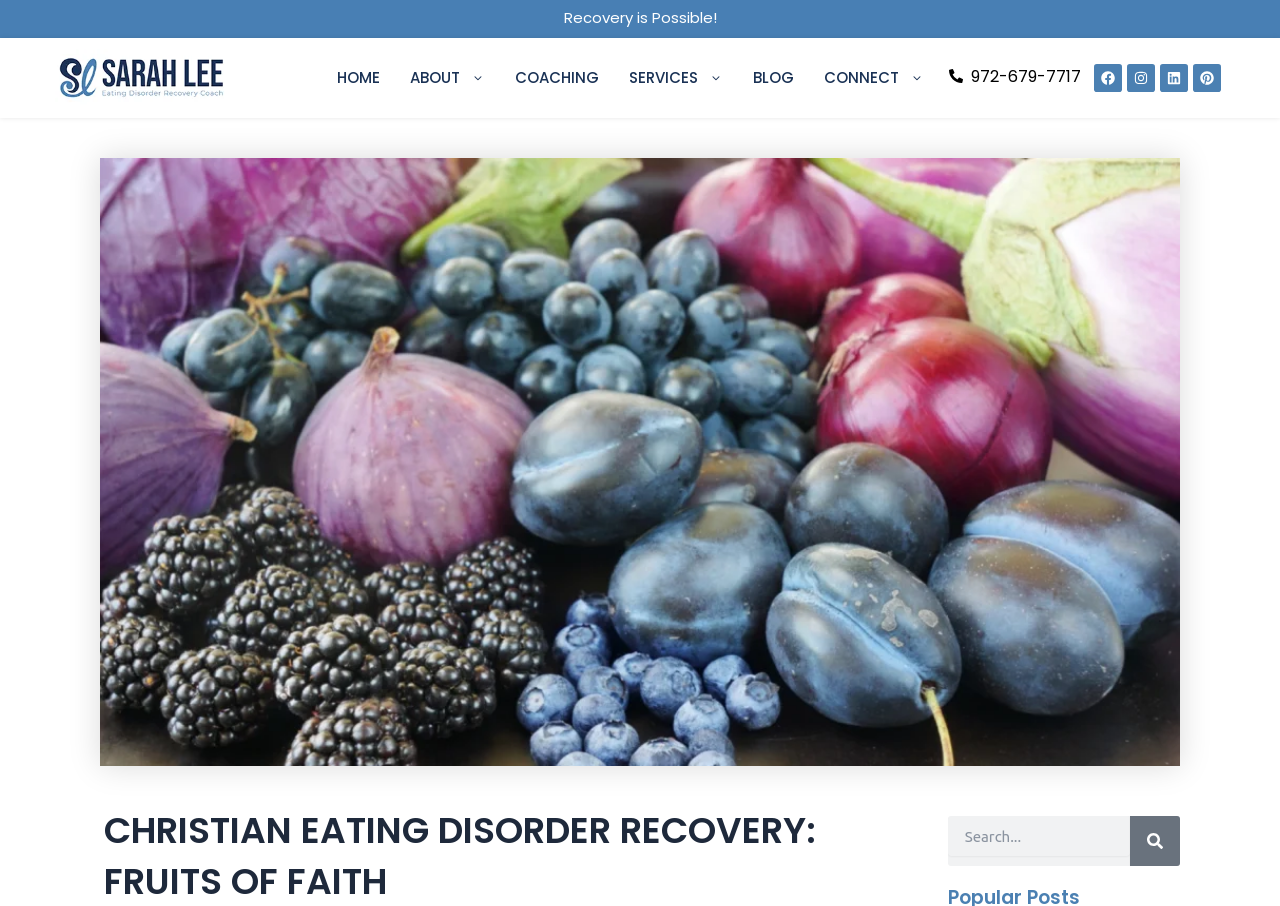Identify the bounding box coordinates of the clickable region to carry out the given instruction: "Read the BLOG".

[0.576, 0.06, 0.632, 0.111]